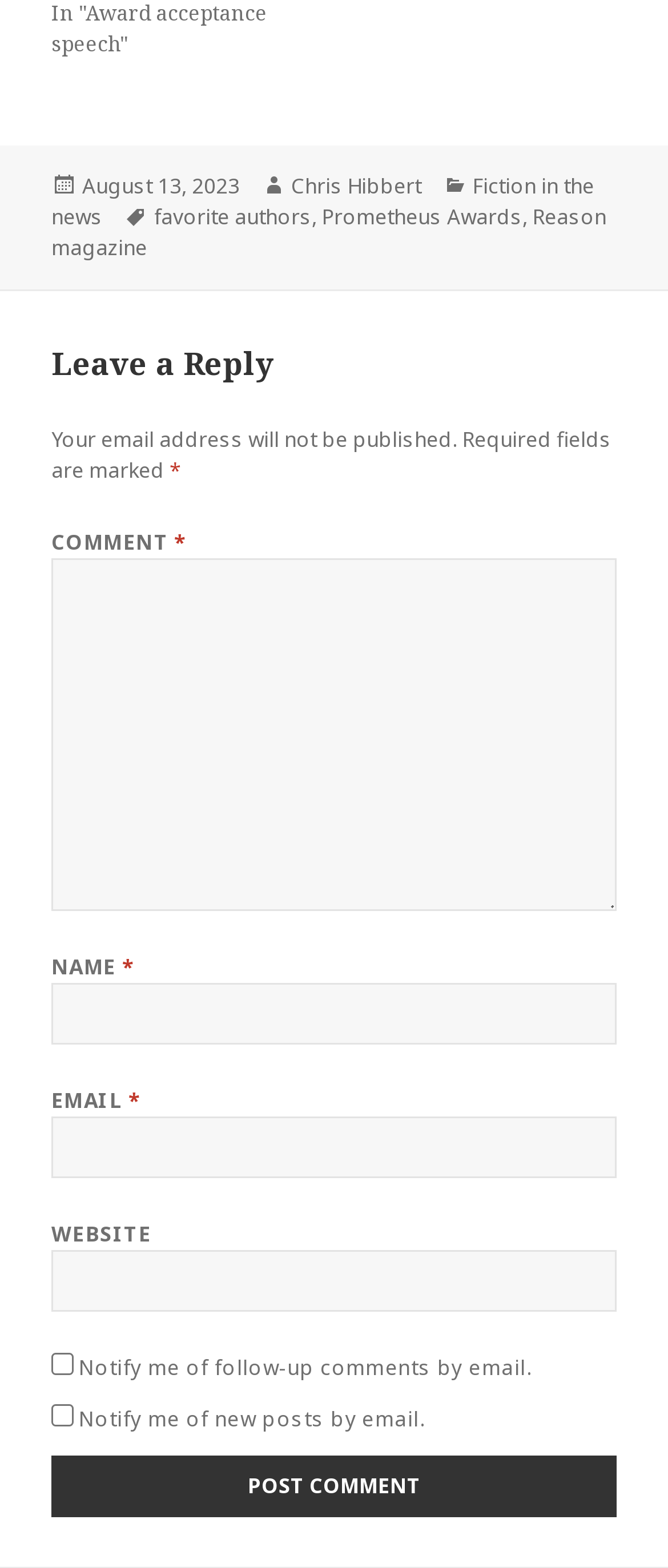Specify the bounding box coordinates of the region I need to click to perform the following instruction: "Click on the 'Reason magazine' link". The coordinates must be four float numbers in the range of 0 to 1, i.e., [left, top, right, bottom].

[0.077, 0.128, 0.908, 0.168]